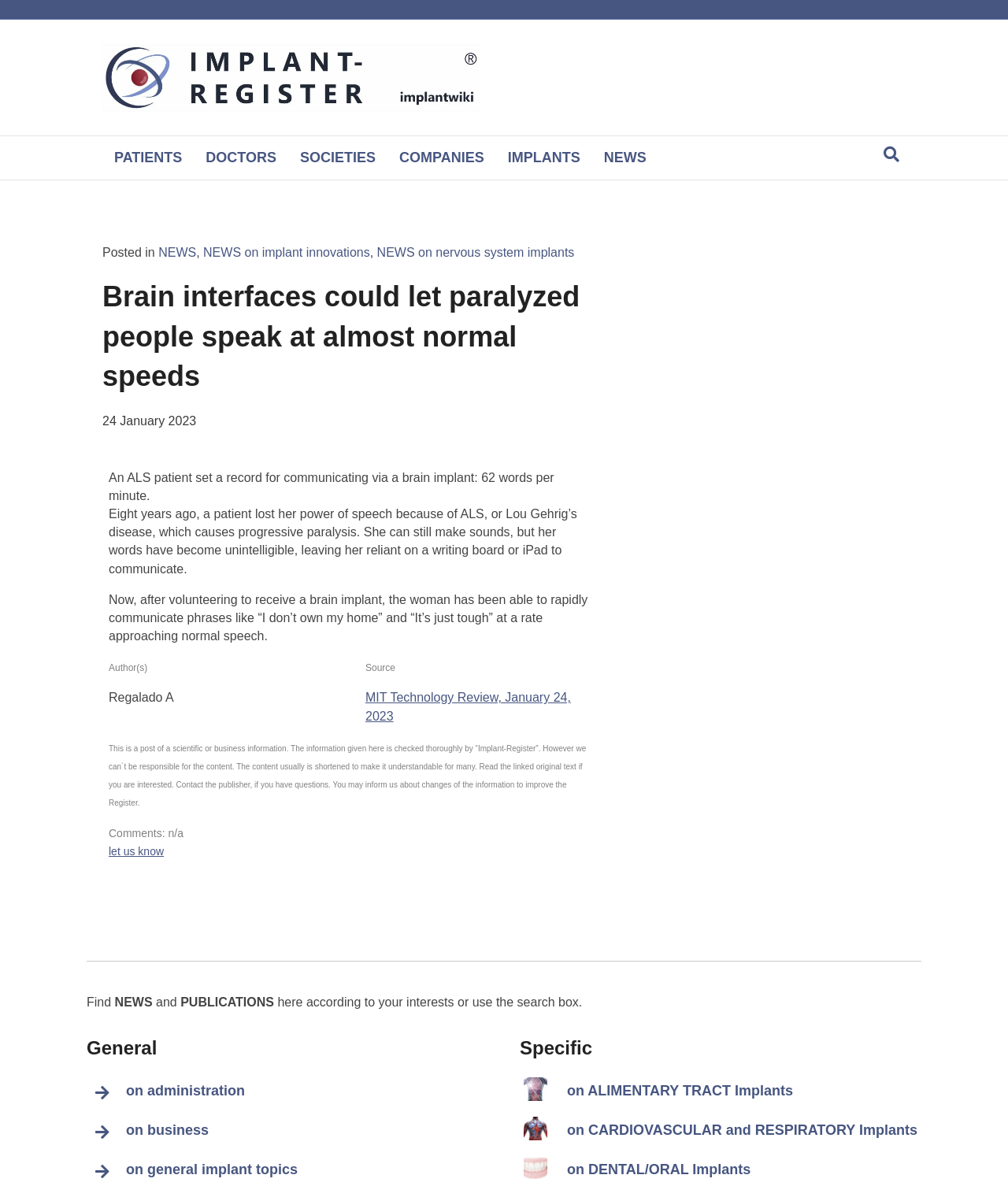What is the purpose of the search box?
Provide a fully detailed and comprehensive answer to the question.

I determined the answer by reading the text surrounding the search box. The StaticText elements with the text 'Find', 'NEWS', 'and', 'PUBLICATIONS', and 'here according to your interests or use the search box' suggest that the search box is used to find NEWS and PUBLICATIONS on the website.